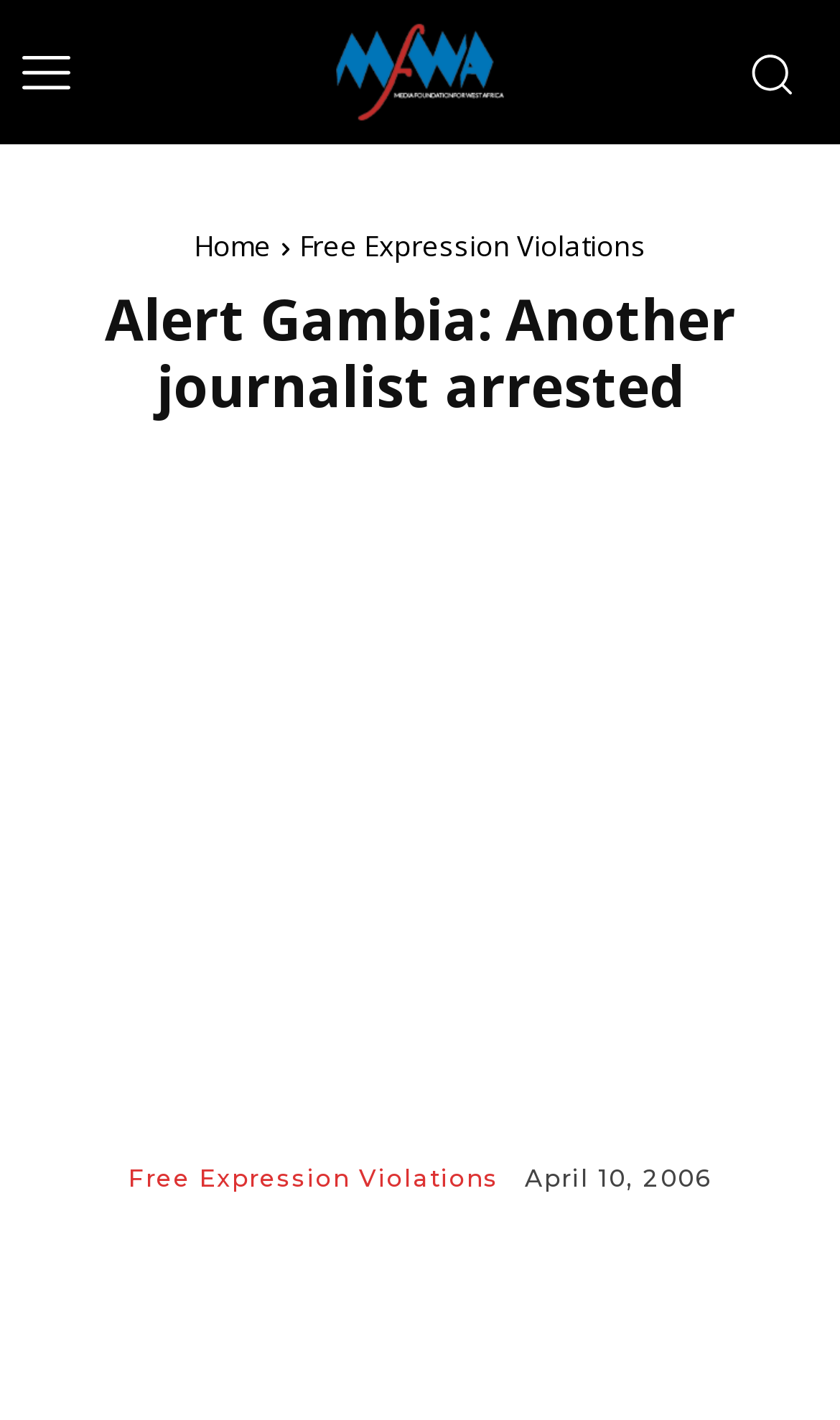Based on the description "Free Expression Violations", find the bounding box of the specified UI element.

[0.153, 0.821, 0.594, 0.841]